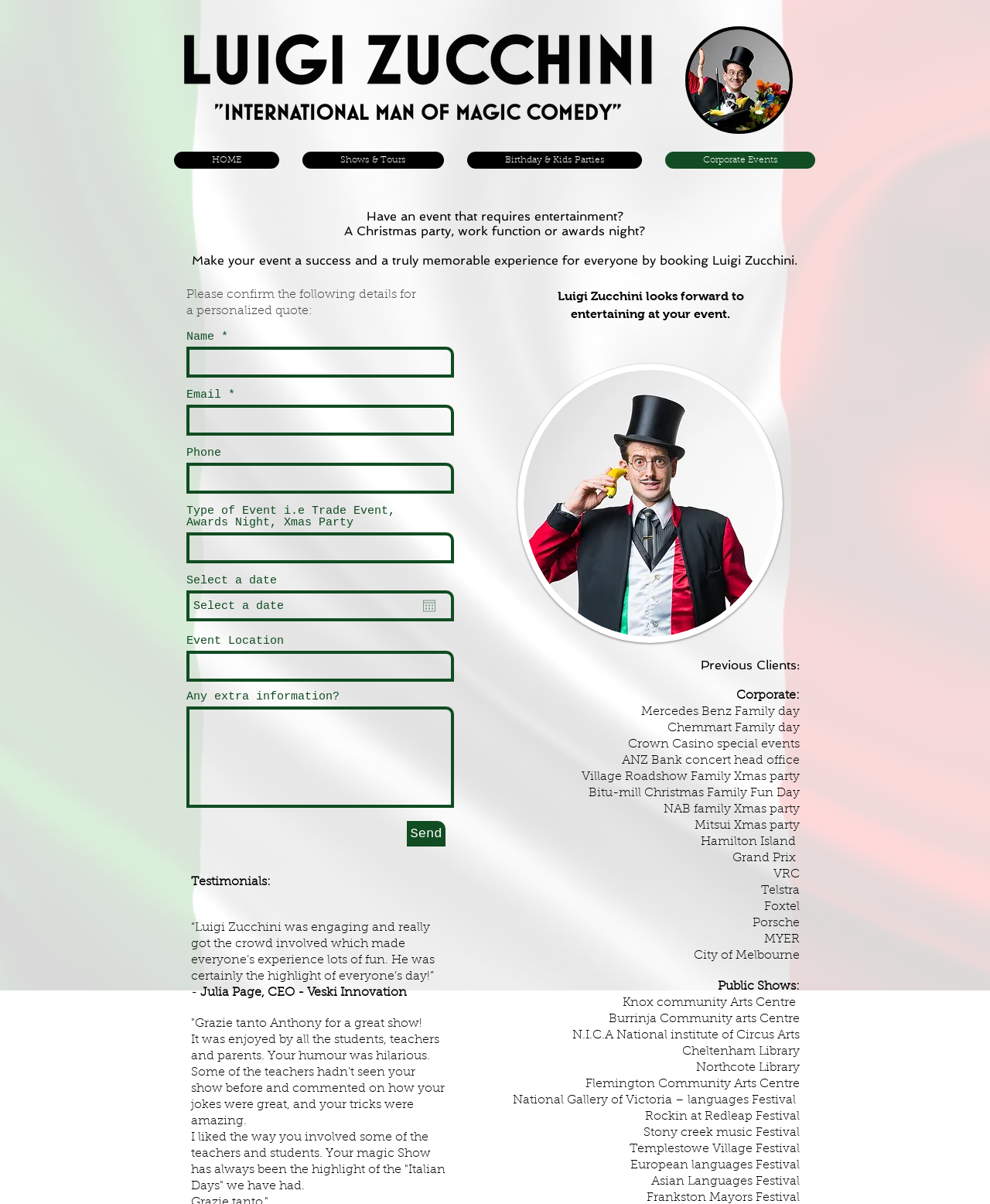What is the purpose of the form on this webpage?
Provide a detailed answer to the question, using the image to inform your response.

I found the answer by looking at the text 'Please confirm the following details for a personalized quote:' which suggests that the form is used to get a personalized quote for an event.